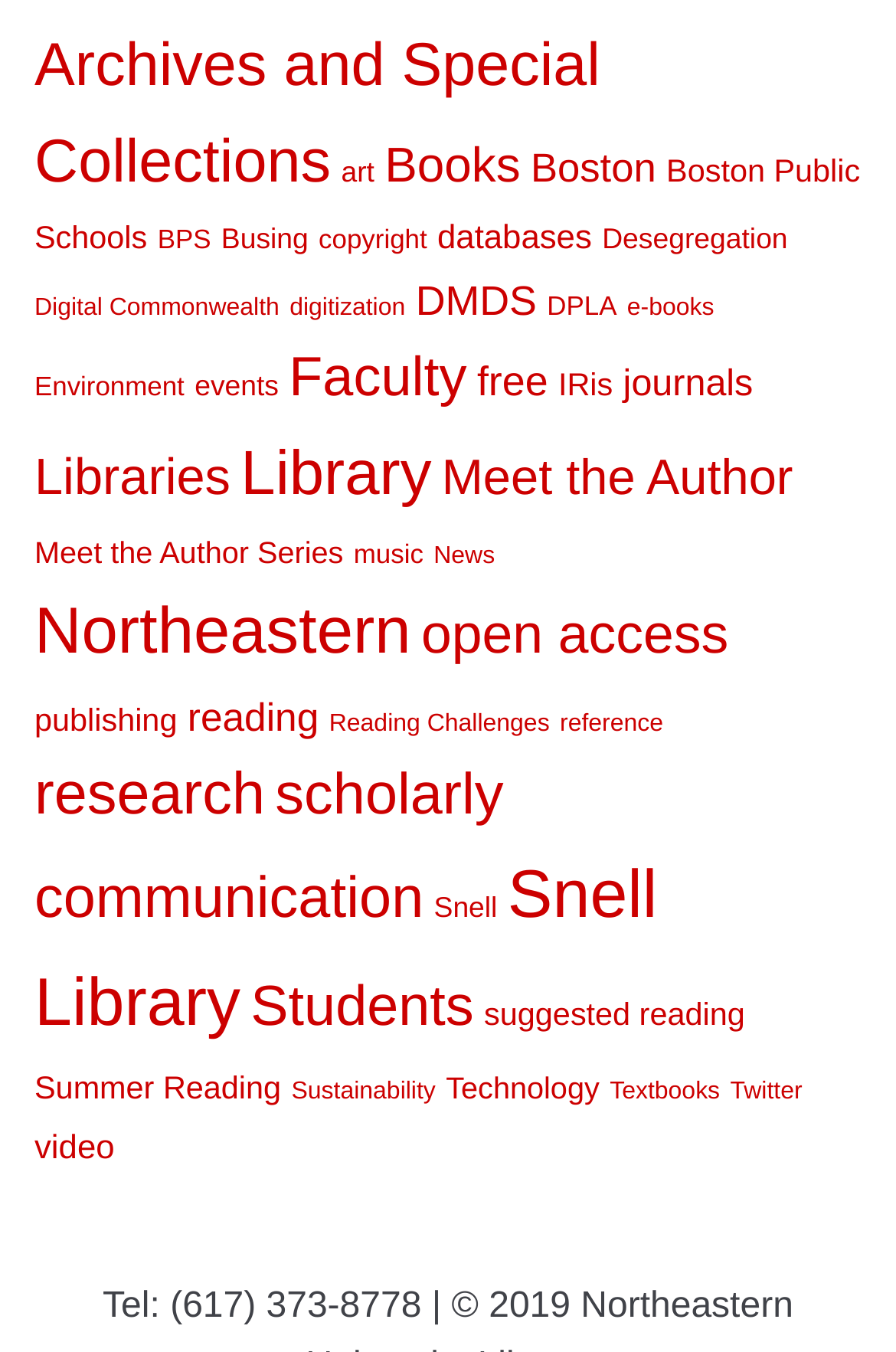Can you show the bounding box coordinates of the region to click on to complete the task described in the instruction: "Browse Archives and Special Collections"?

[0.038, 0.022, 0.67, 0.145]